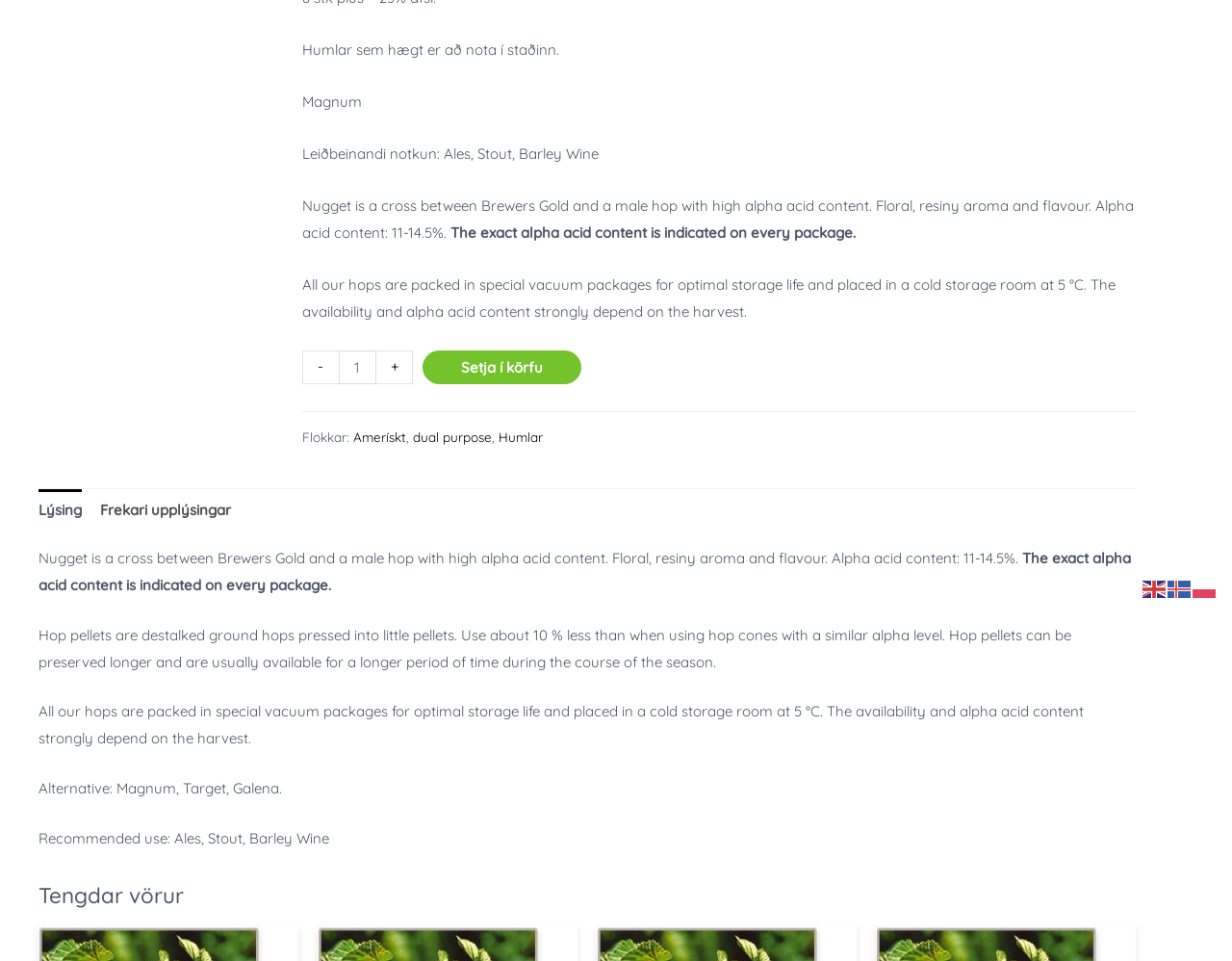Identify the bounding box of the UI component described as: "Setja í körfu".

[0.343, 0.365, 0.472, 0.4]